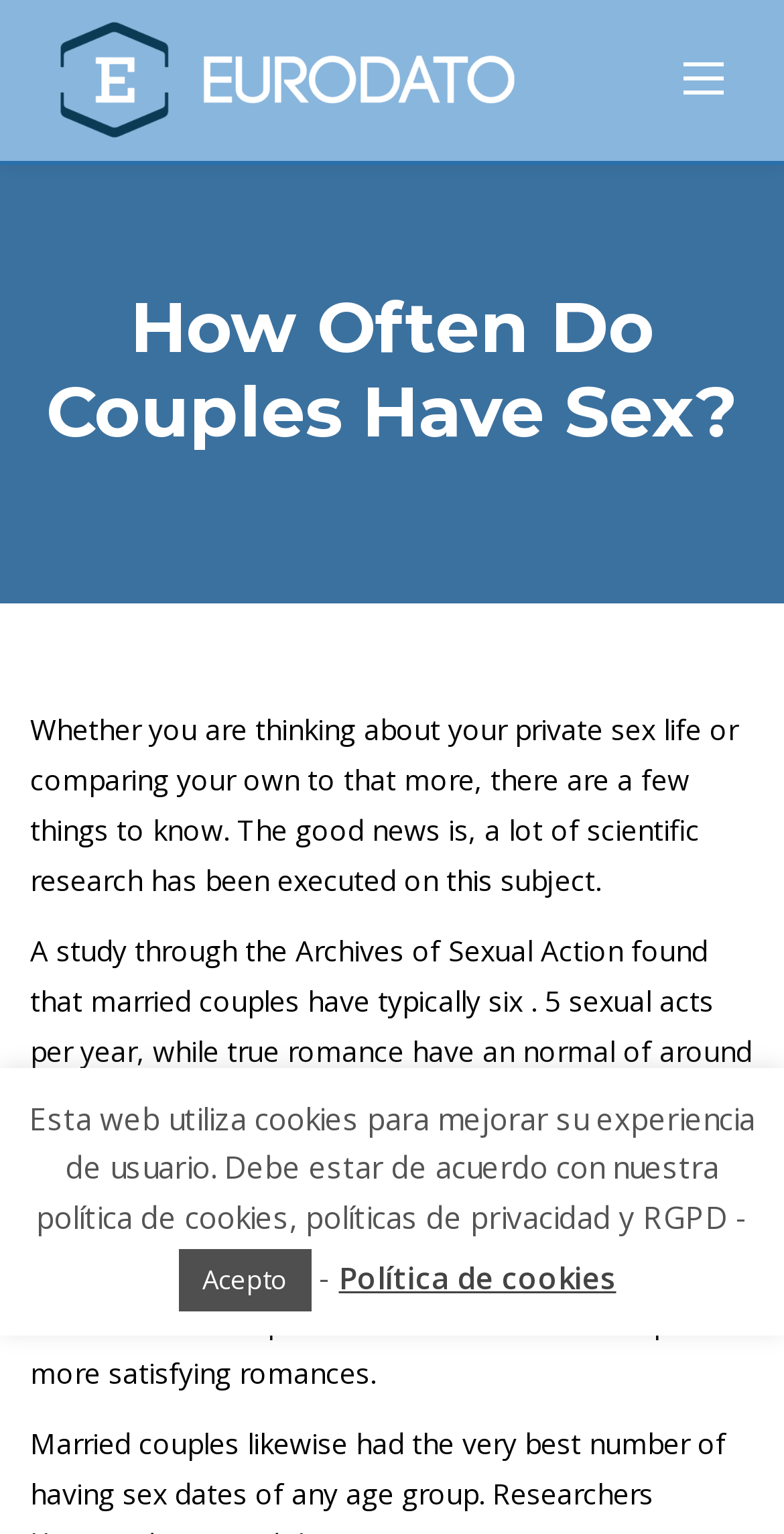Is sex associated with good mood?
Based on the screenshot, give a detailed explanation to answer the question.

According to the webpage, one of the most interesting findings is that sex was associated with great mood, as observed in an alternative study.